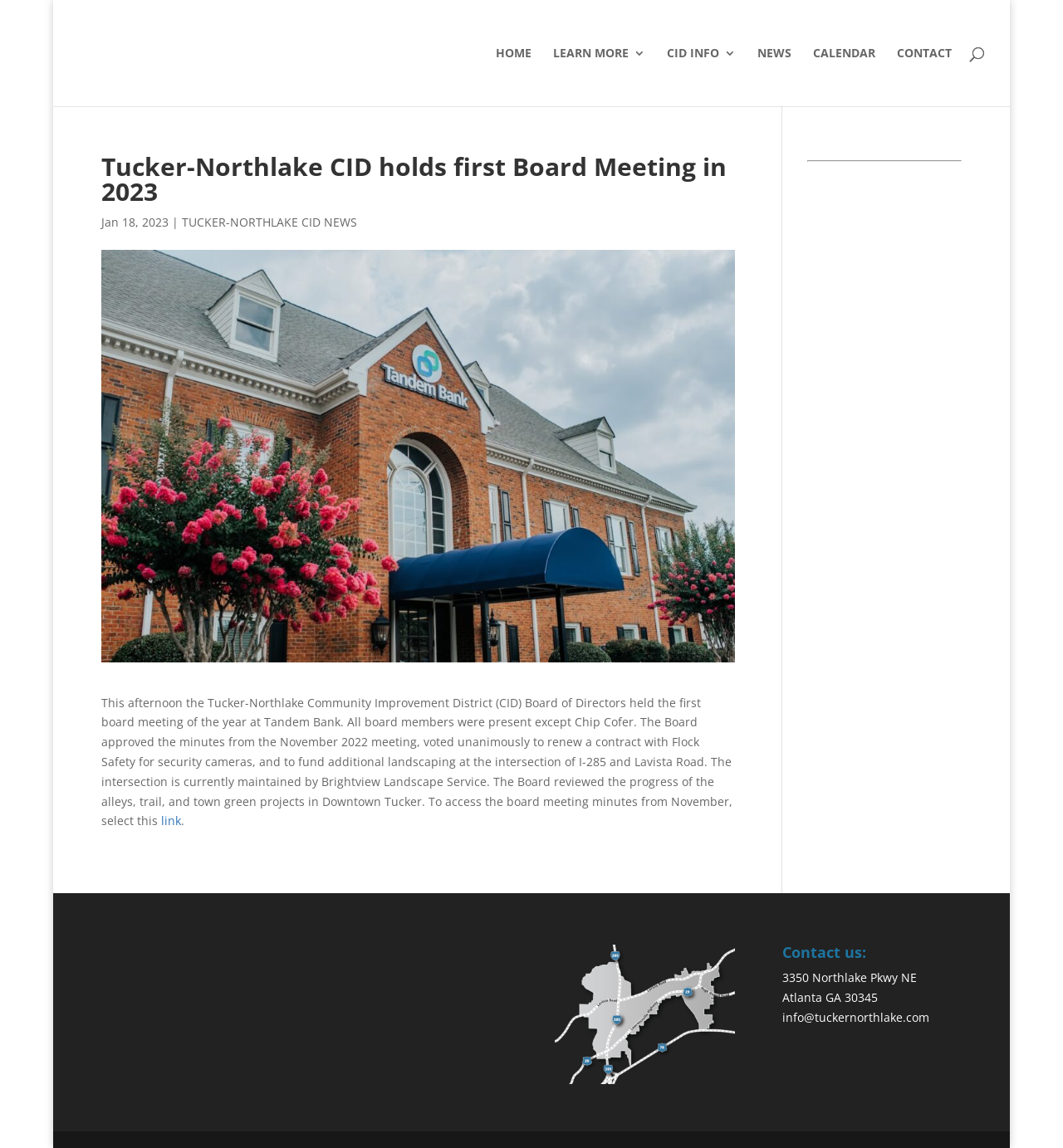Based on the image, please respond to the question with as much detail as possible:
What is the purpose of the link 'link'?

The purpose of the link 'link' can be inferred from the surrounding text, which mentions 'To access the board meeting minutes from November, select this', indicating that the link is used to access the board meeting minutes from November.